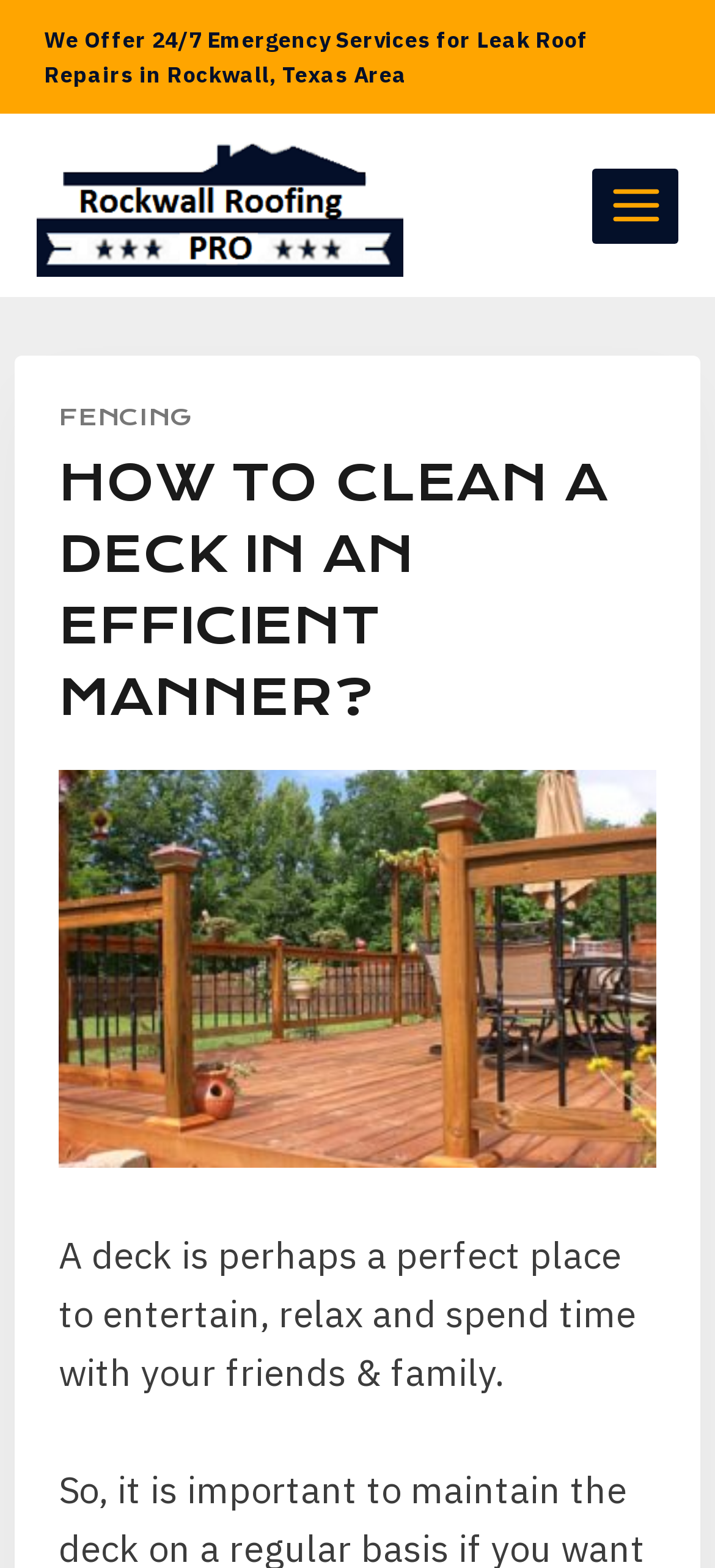Generate the text content of the main headline of the webpage.

HOW TO CLEAN A DECK IN AN EFFICIENT MANNER?￼